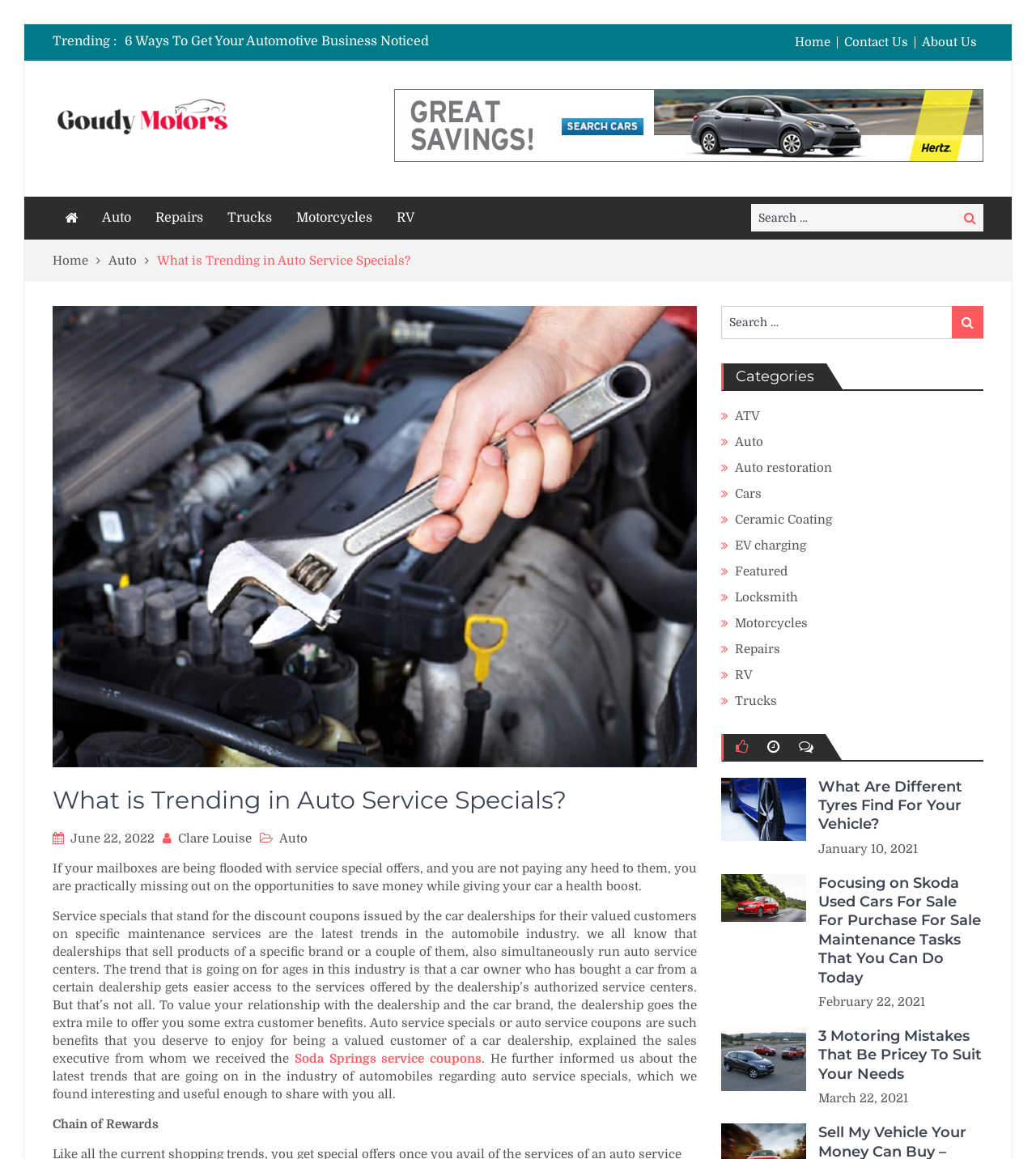Please answer the following question using a single word or phrase: 
What type of vehicles are mentioned on the webpage?

Cars, Trucks, Motorcycles, RV, ATV